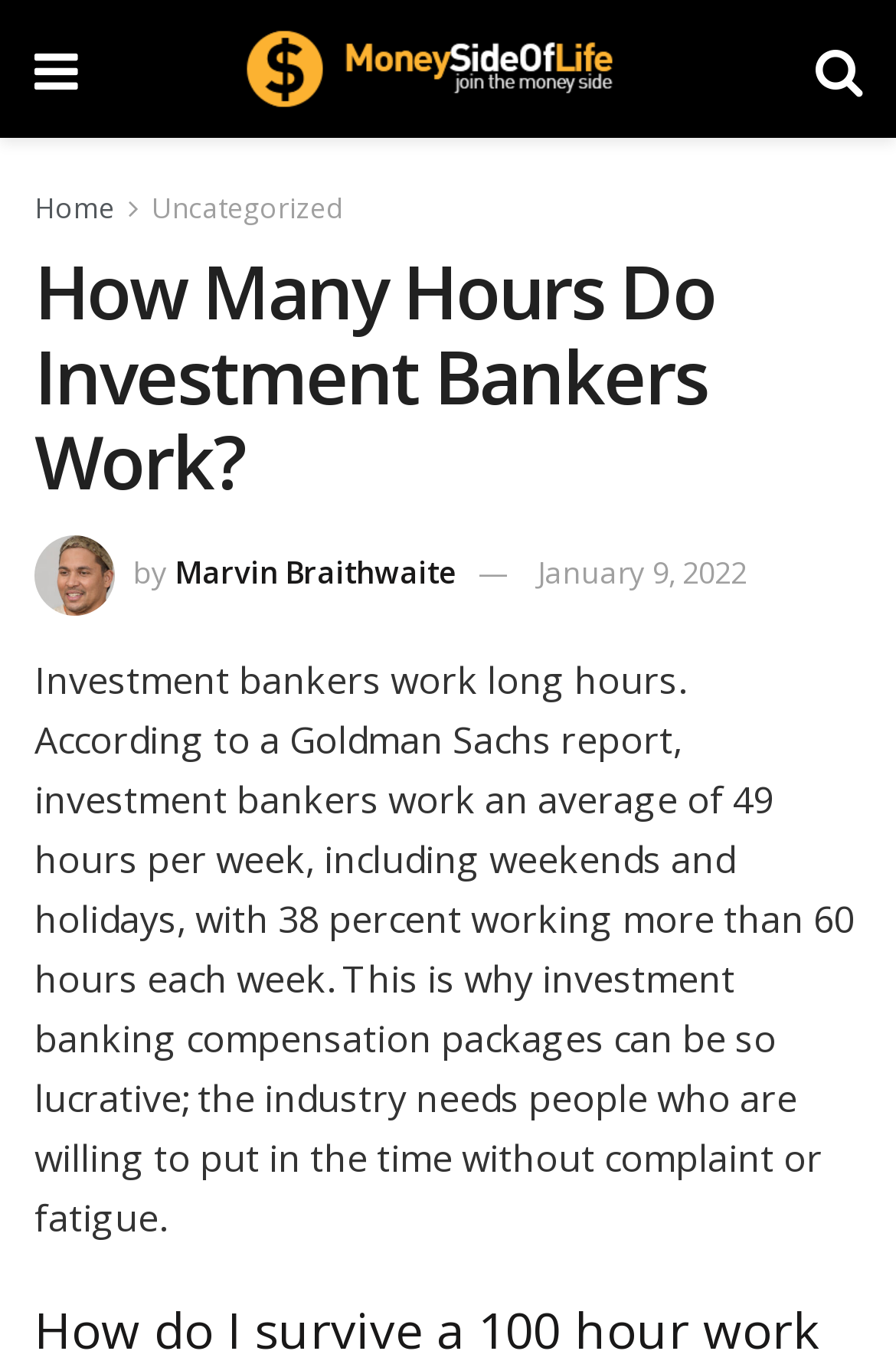Please answer the following query using a single word or phrase: 
Who is the author of the article?

Marvin Braithwaite